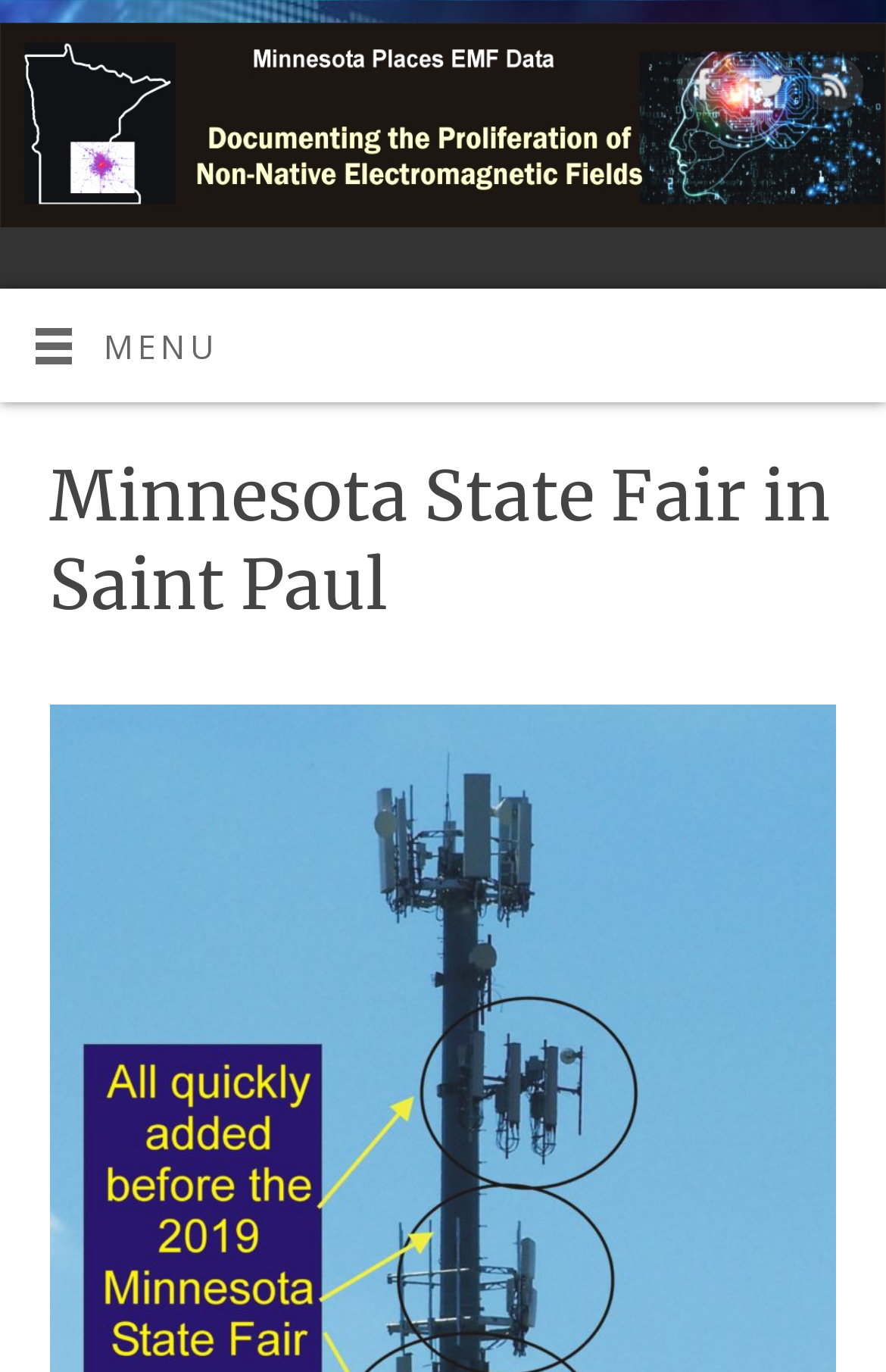Identify the bounding box of the HTML element described here: "title="Twitter"". Provide the coordinates as four float numbers between 0 and 1: [left, top, right, bottom].

[0.826, 0.041, 0.9, 0.094]